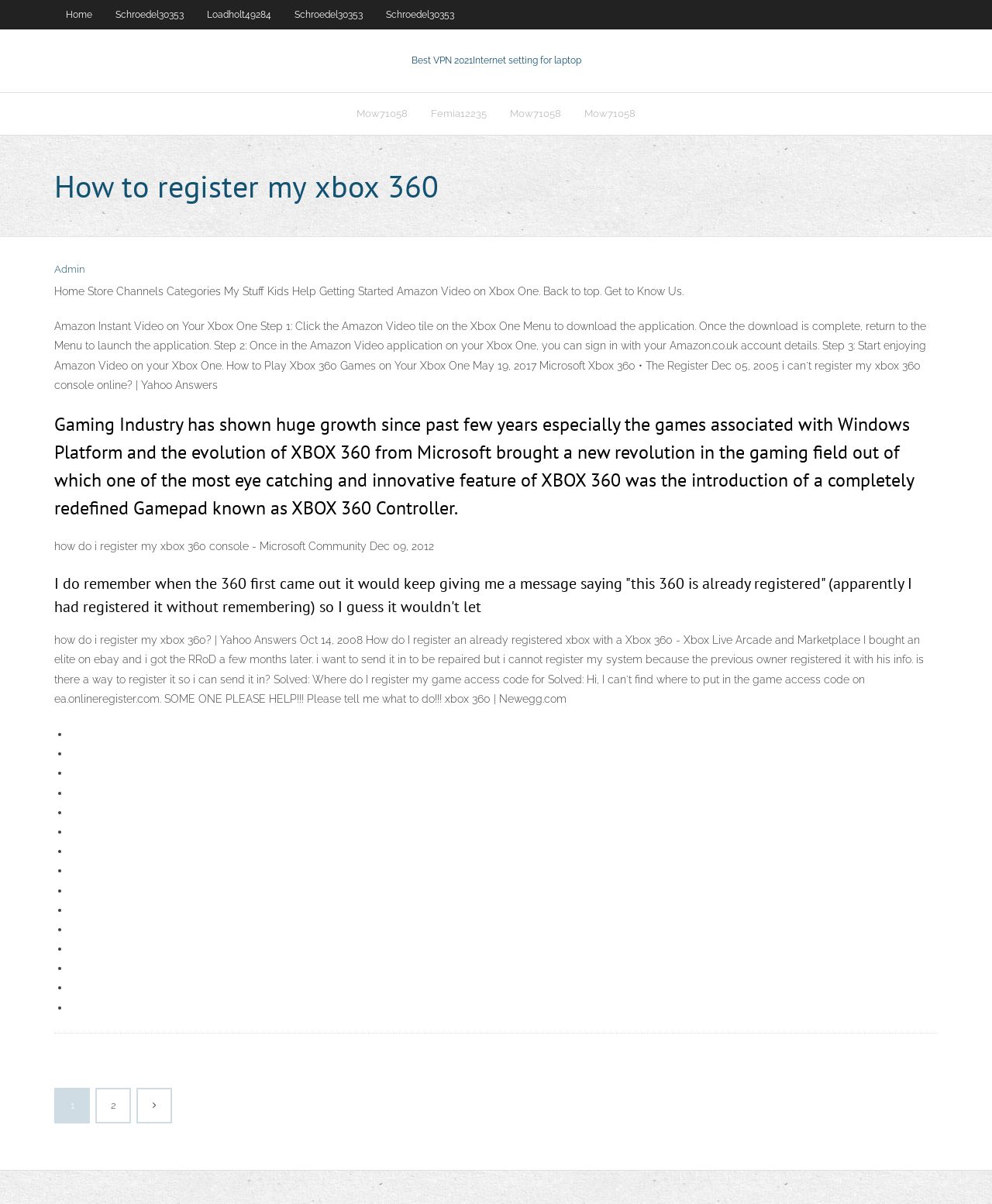Pinpoint the bounding box coordinates of the clickable element to carry out the following instruction: "Click on the '2' page navigation link."

[0.098, 0.905, 0.13, 0.932]